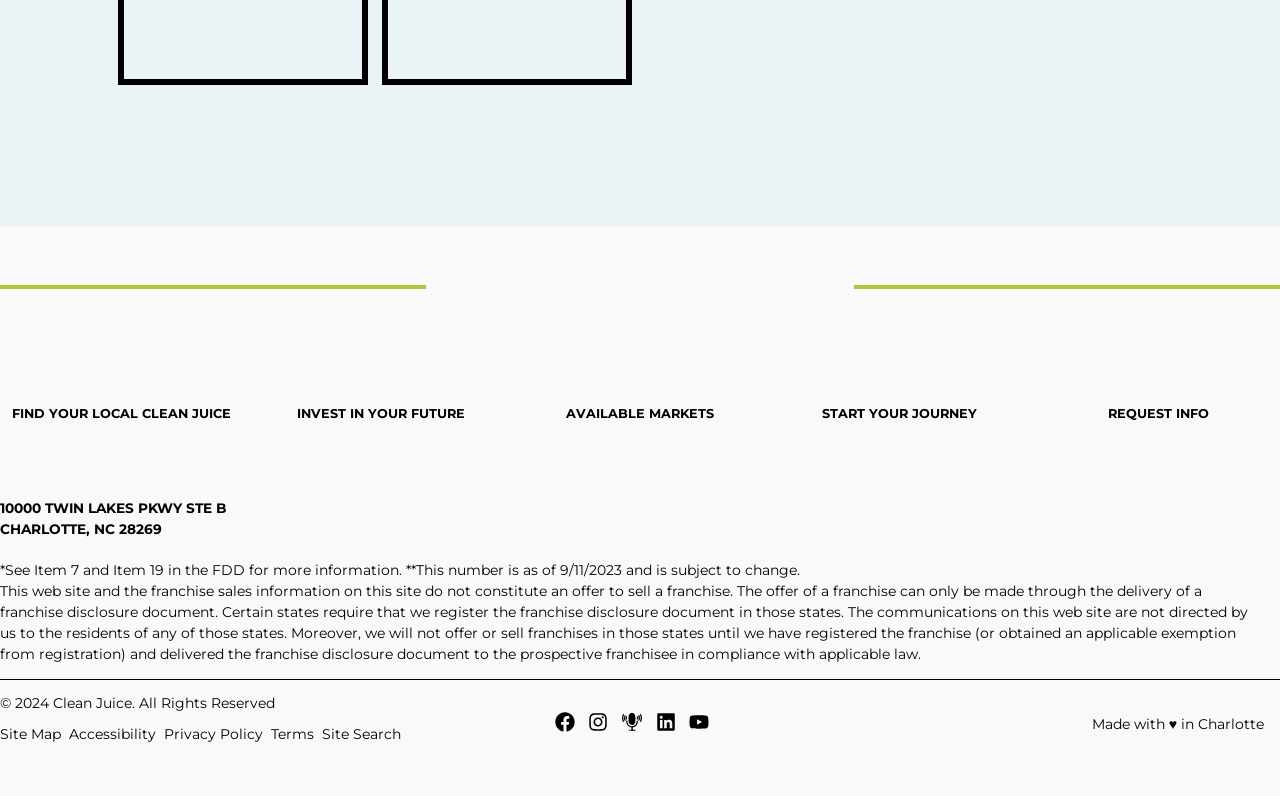Please find the bounding box coordinates of the element that you should click to achieve the following instruction: "Click on the 'Site Map' link". The coordinates should be presented as four float numbers between 0 and 1: [left, top, right, bottom].

[0.0, 0.911, 0.048, 0.934]